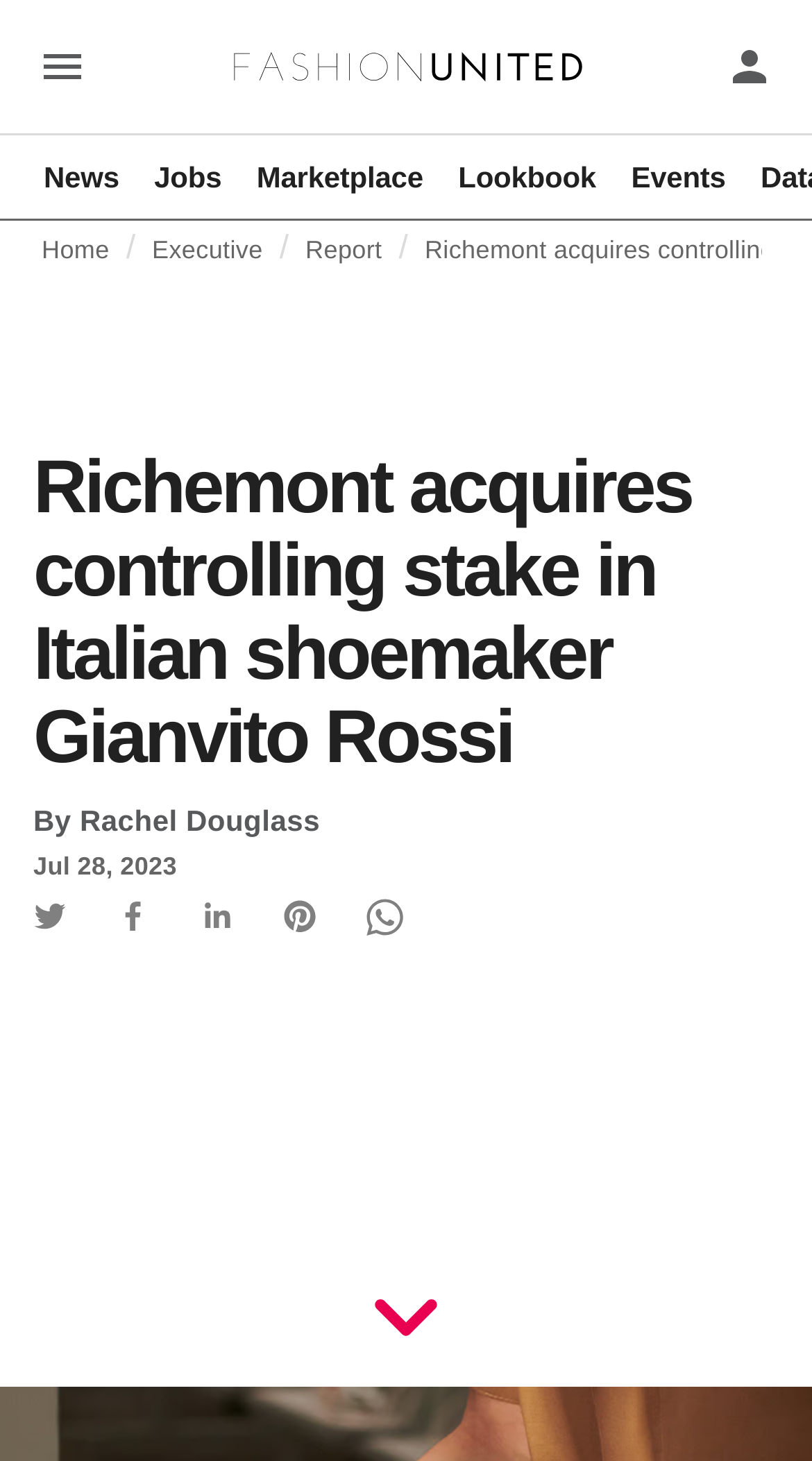Pinpoint the bounding box coordinates of the element you need to click to execute the following instruction: "Click on the menu". The bounding box should be represented by four float numbers between 0 and 1, in the format [left, top, right, bottom].

[0.046, 0.029, 0.108, 0.063]